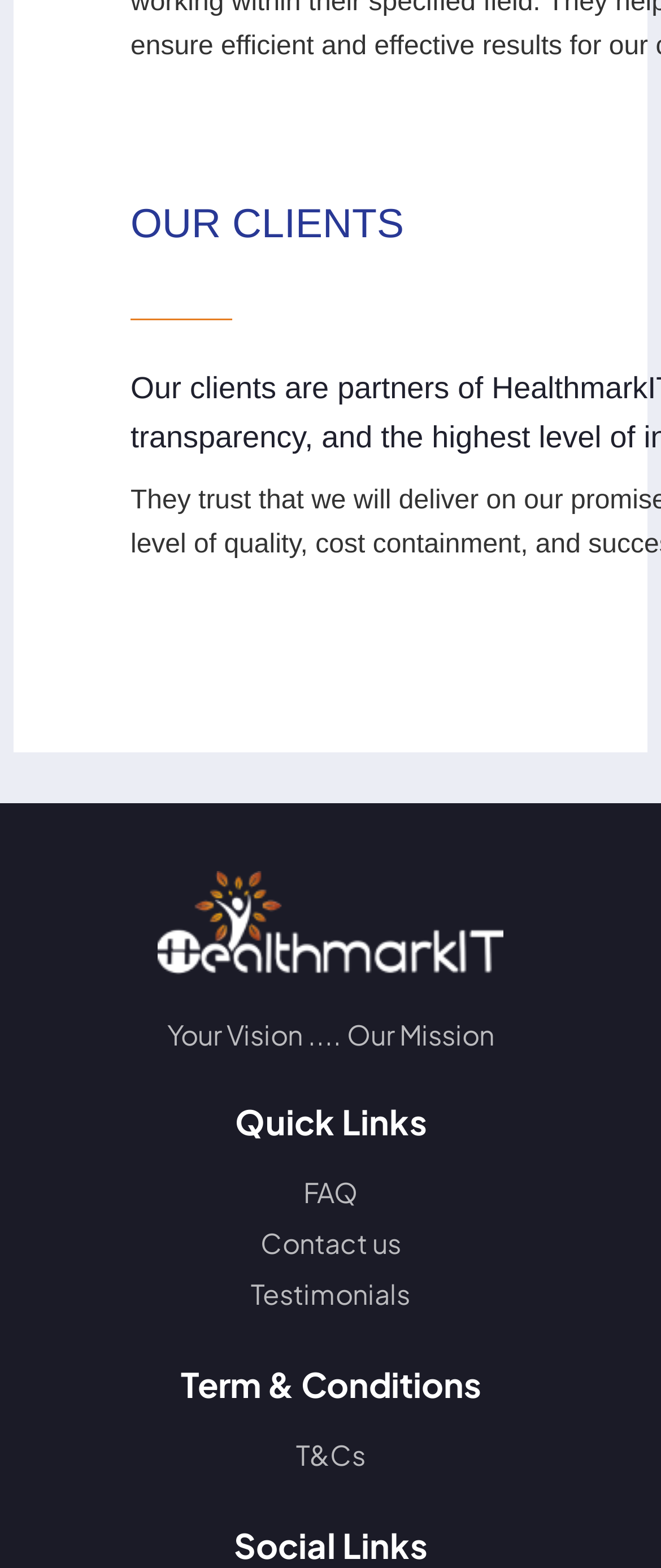What are the quick links provided?
Answer the question with just one word or phrase using the image.

FAQ, Contact us, Testimonials